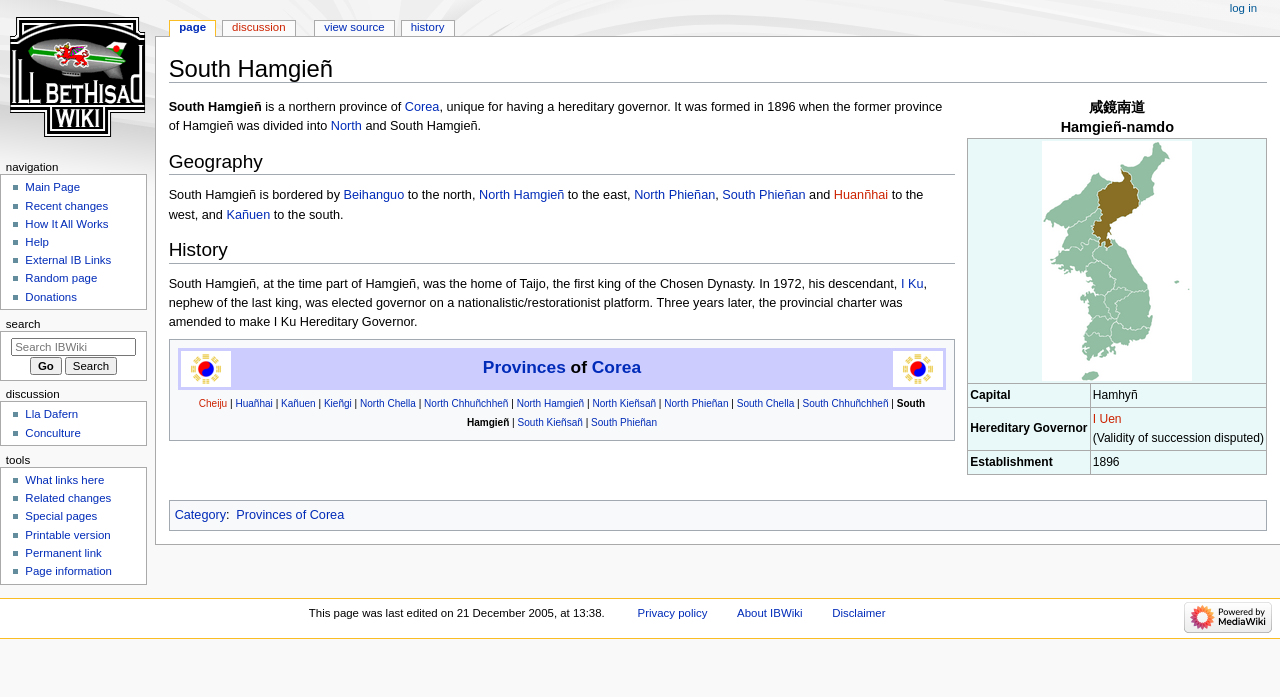Please identify the bounding box coordinates for the region that you need to click to follow this instruction: "View the map of Corea showing South Hamgieñ".

[0.814, 0.363, 0.931, 0.383]